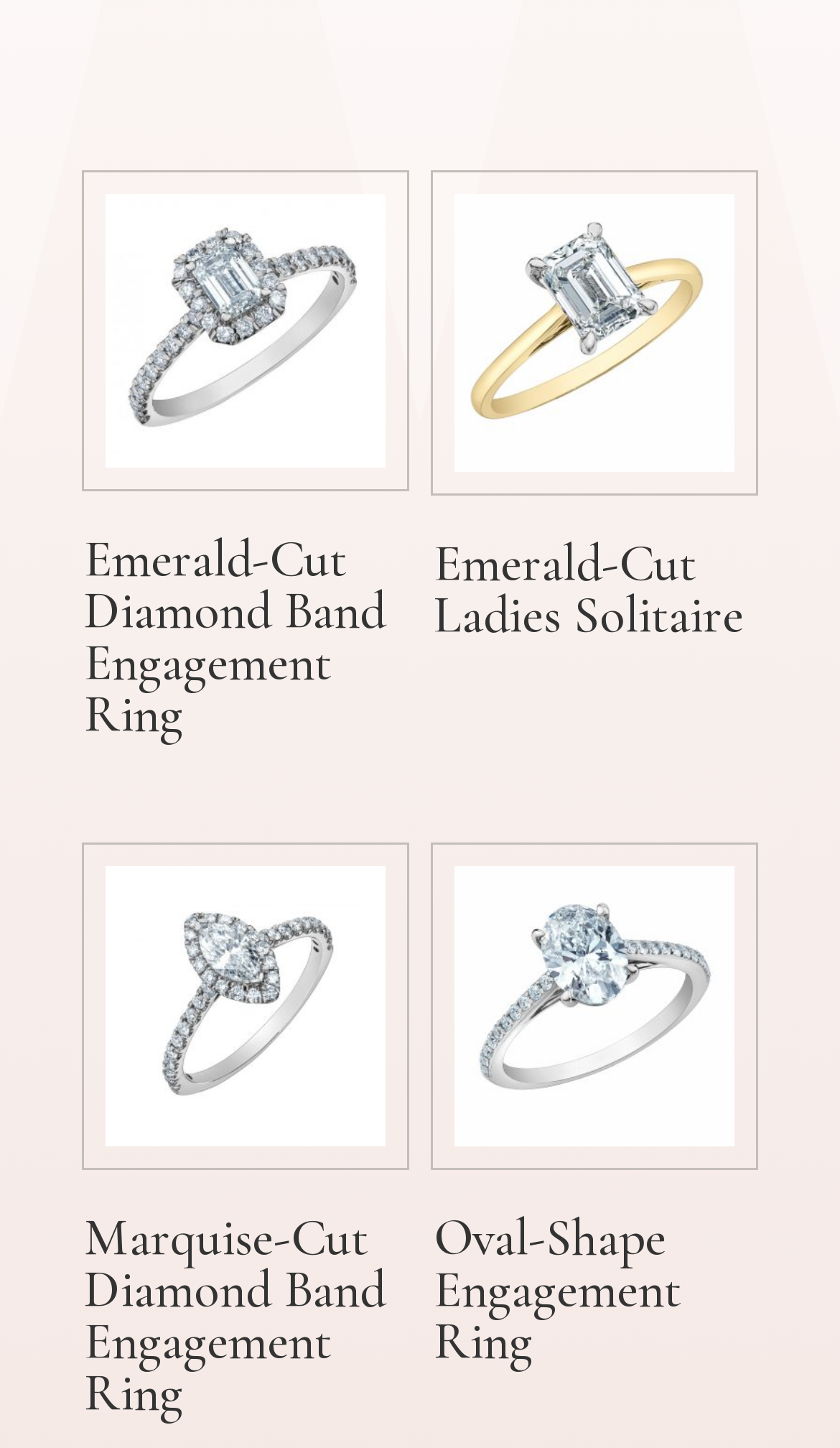Using floating point numbers between 0 and 1, provide the bounding box coordinates in the format (top-left x, top-left y, bottom-right x, bottom-right y). Locate the UI element described here: Oval-Shape Engagement Ring

[0.516, 0.584, 0.9, 0.963]